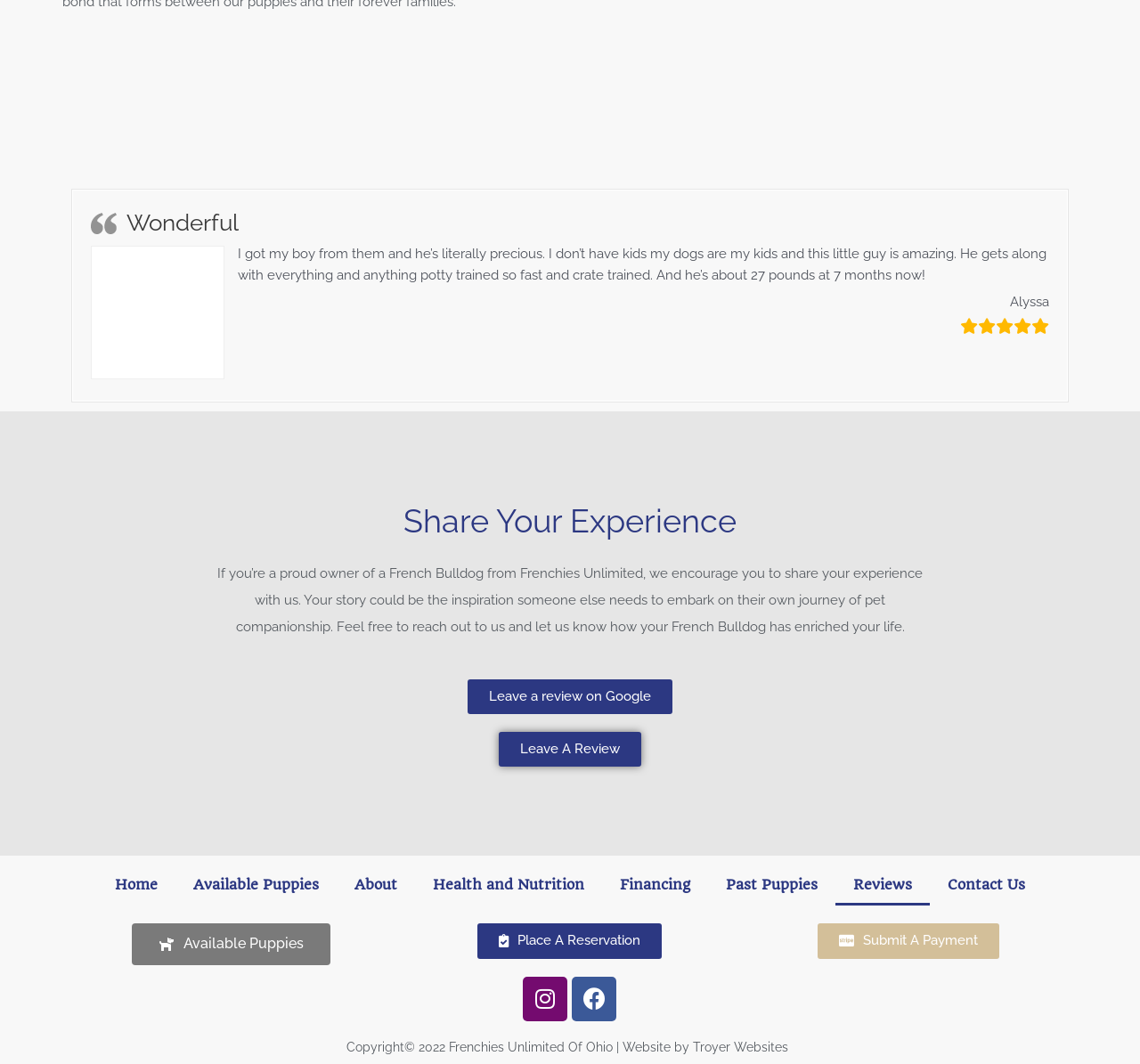Please identify the bounding box coordinates of the clickable region that I should interact with to perform the following instruction: "Click on 'Leave a review on Google'". The coordinates should be expressed as four float numbers between 0 and 1, i.e., [left, top, right, bottom].

[0.41, 0.638, 0.59, 0.671]